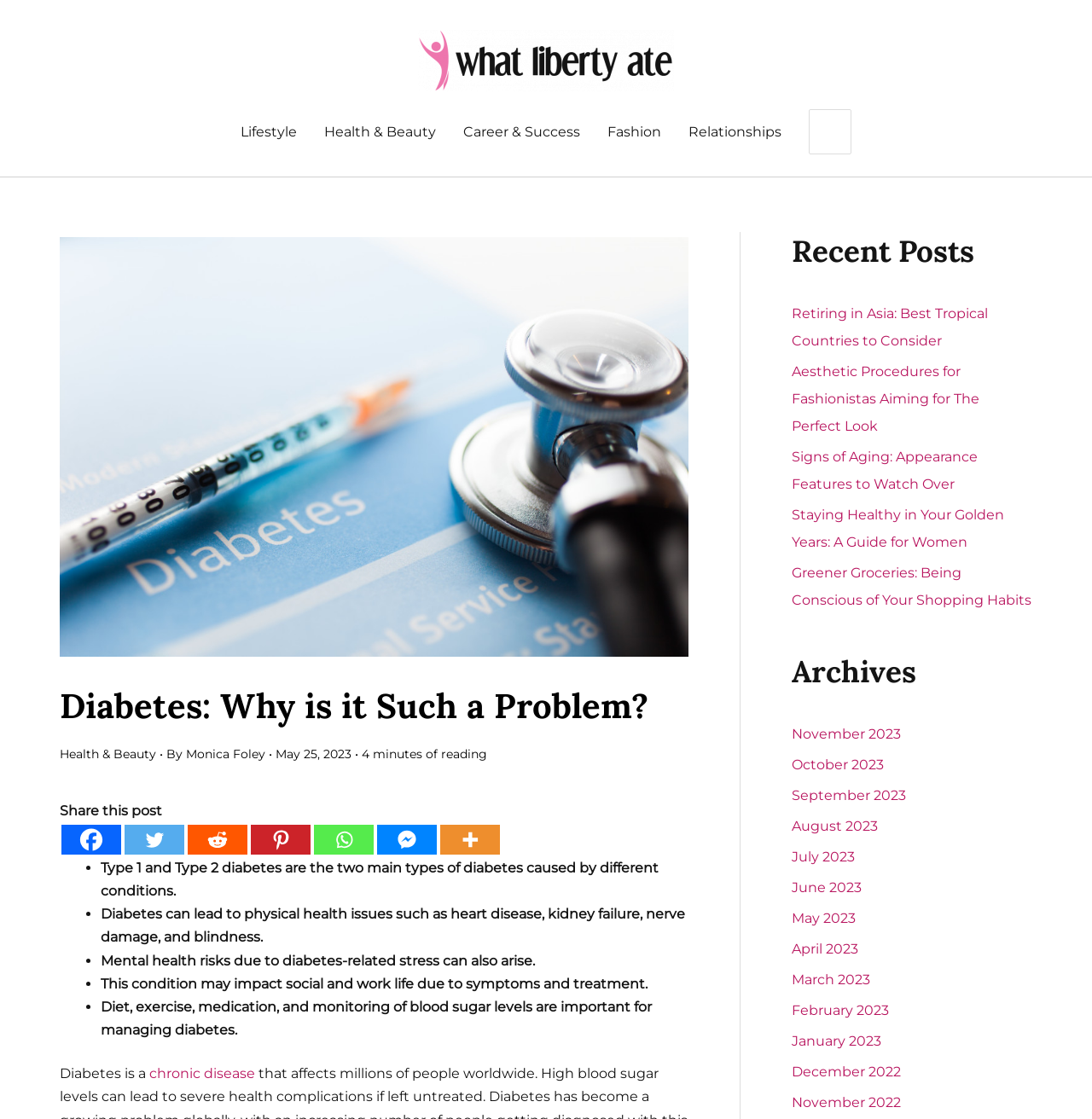Please identify the bounding box coordinates of where to click in order to follow the instruction: "Read about Diabetes".

[0.055, 0.611, 0.63, 0.65]